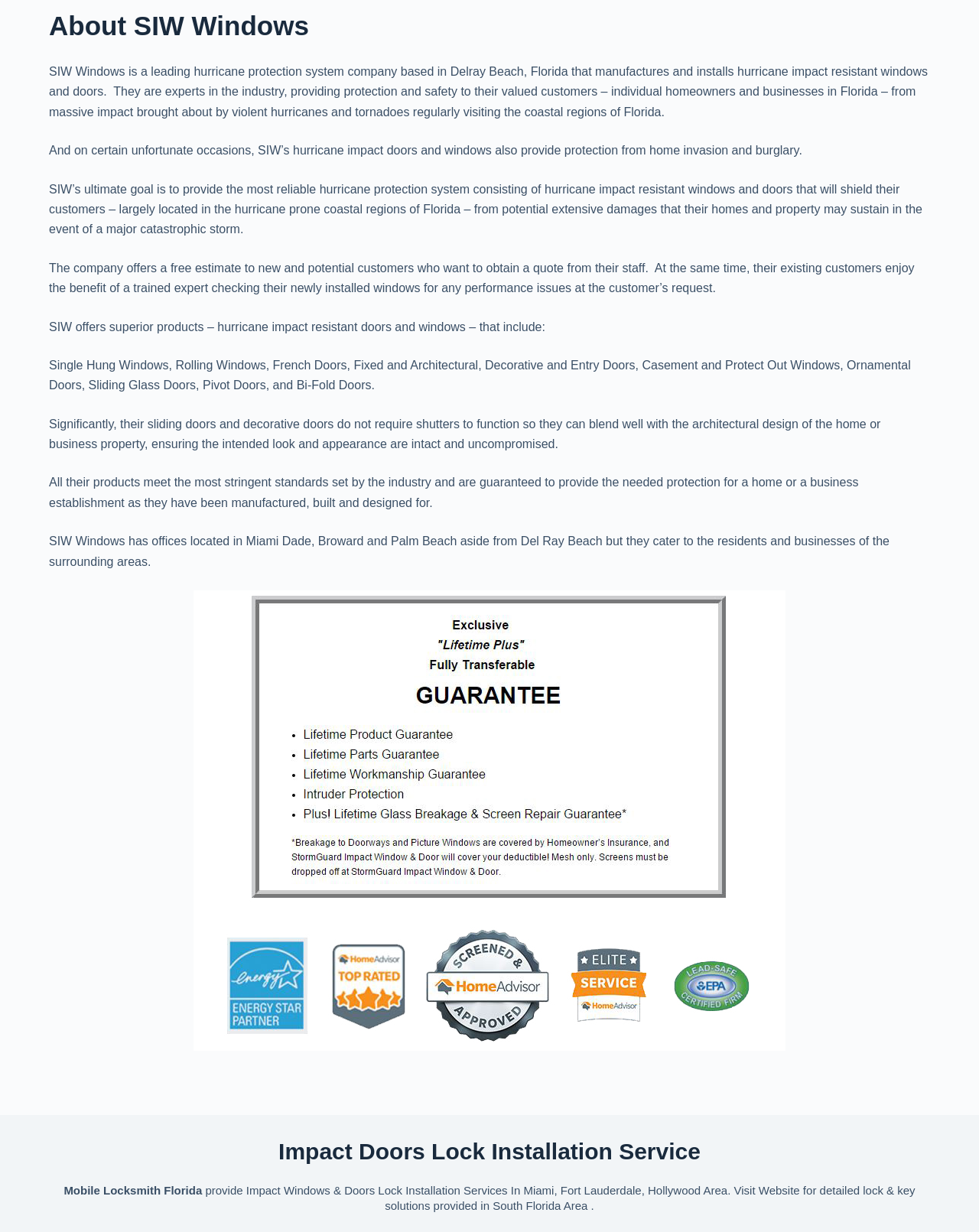Give the bounding box coordinates for this UI element: "parent_node: Website aria-label="Website" name="url" placeholder="https://www.example.com"". The coordinates should be four float numbers between 0 and 1, arranged as [left, top, right, bottom].

None